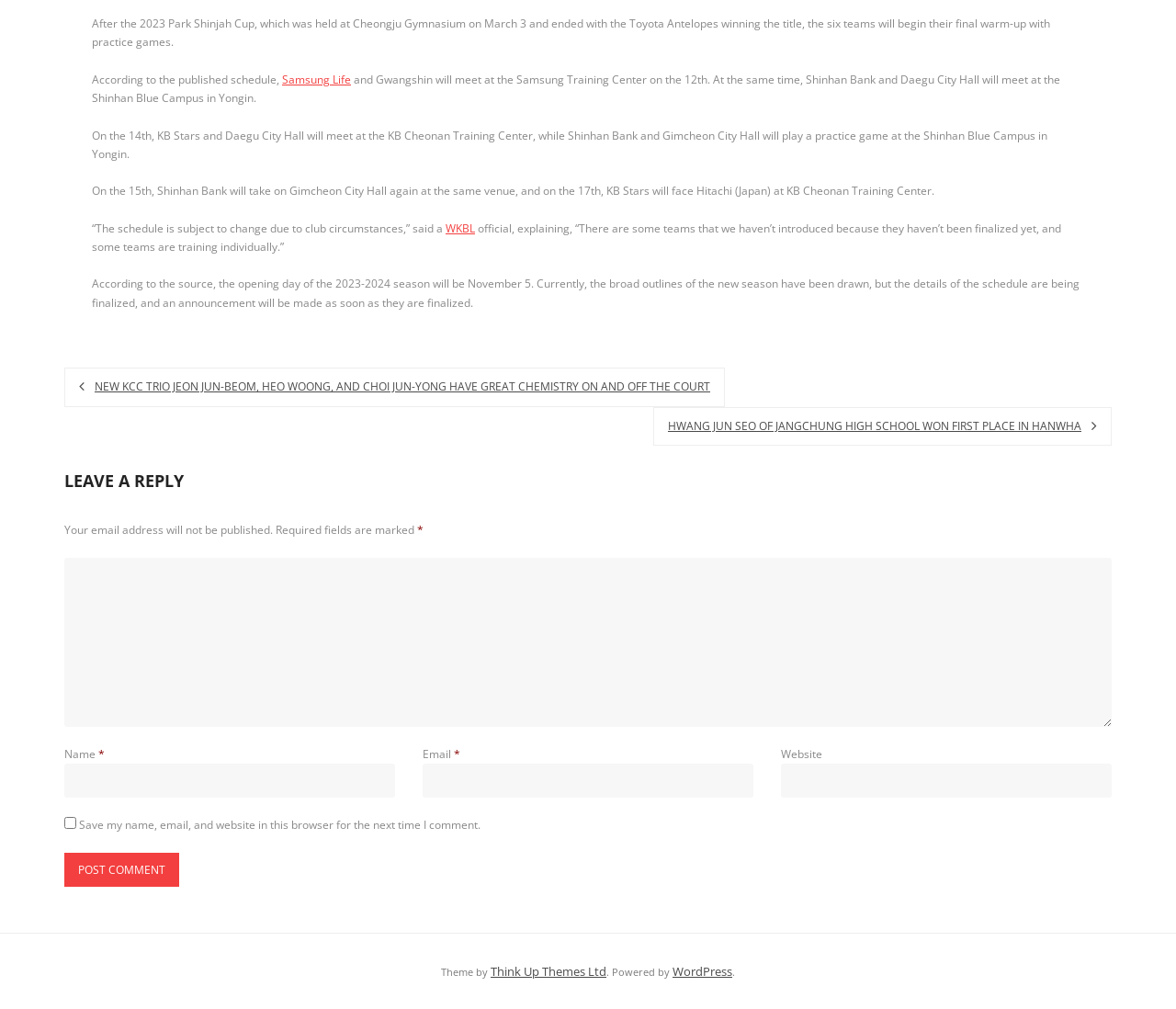Using the description "parent_node: Name * name="author"", predict the bounding box of the relevant HTML element.

None